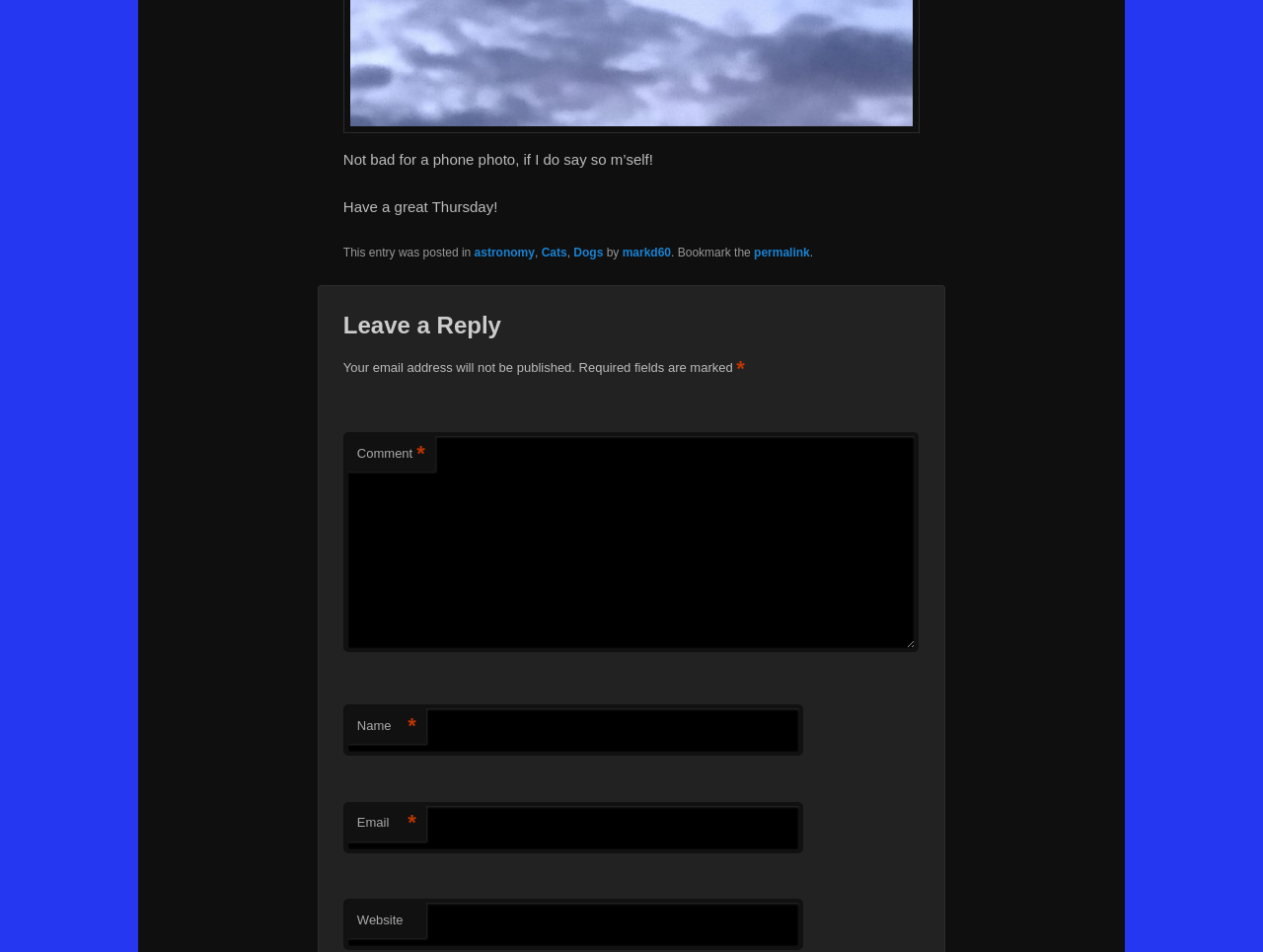Pinpoint the bounding box coordinates of the clickable element to carry out the following instruction: "Enter your email address."

[0.272, 0.842, 0.636, 0.896]